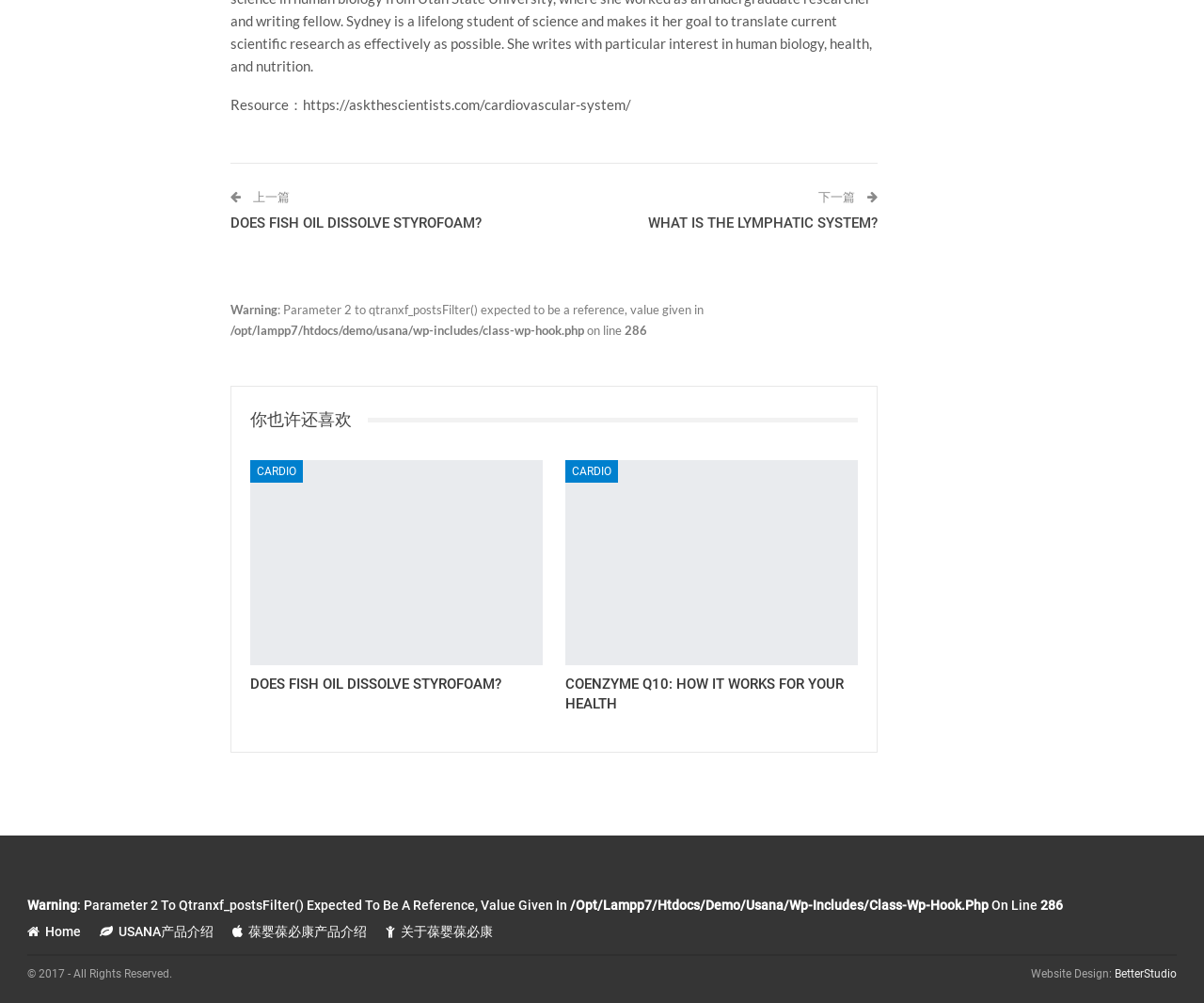Locate the bounding box coordinates of the region to be clicked to comply with the following instruction: "Check the website design information". The coordinates must be four float numbers between 0 and 1, in the form [left, top, right, bottom].

[0.926, 0.964, 0.977, 0.977]